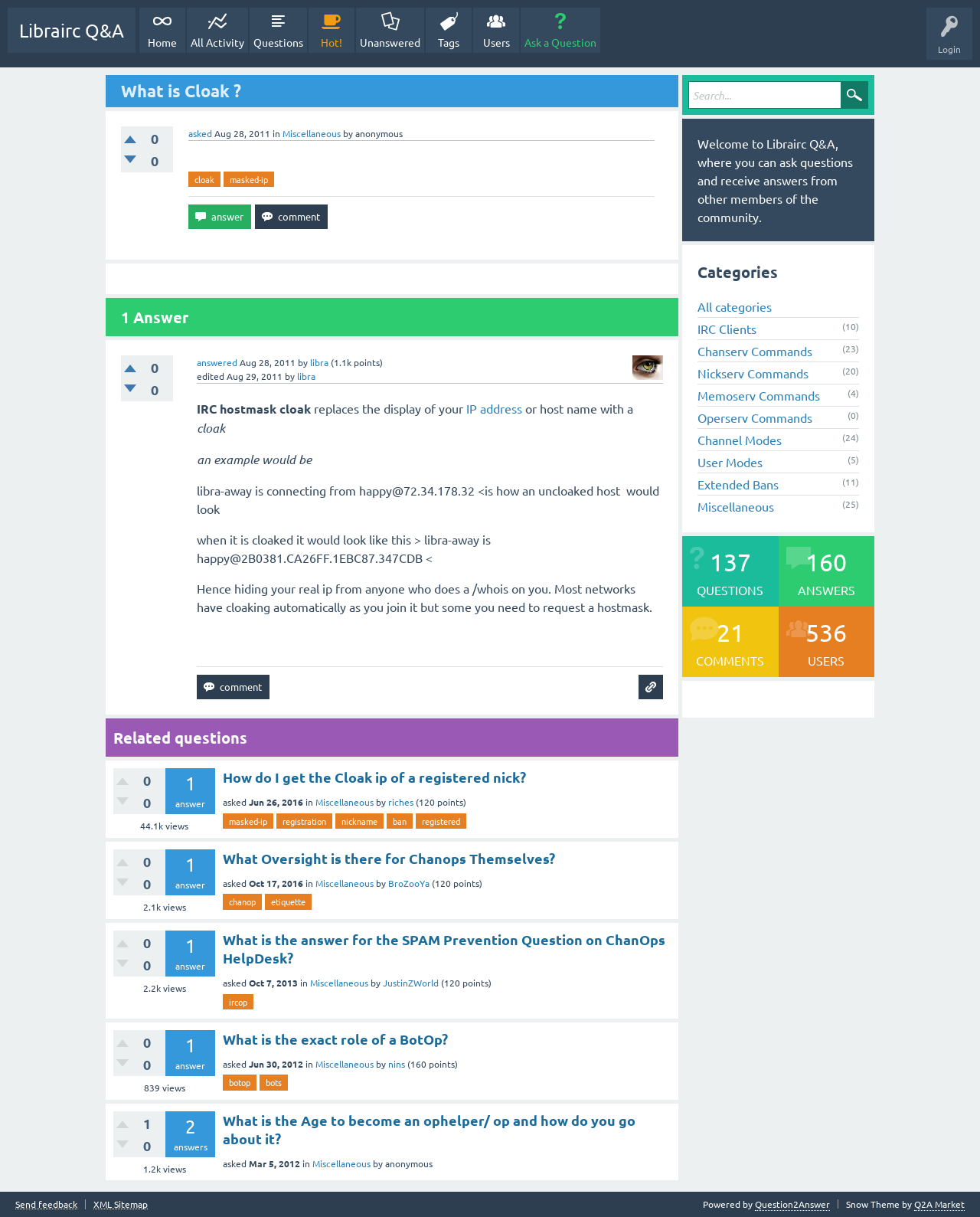Indicate the bounding box coordinates of the clickable region to achieve the following instruction: "Click on the 'What is Cloak?' link."

[0.123, 0.066, 0.246, 0.083]